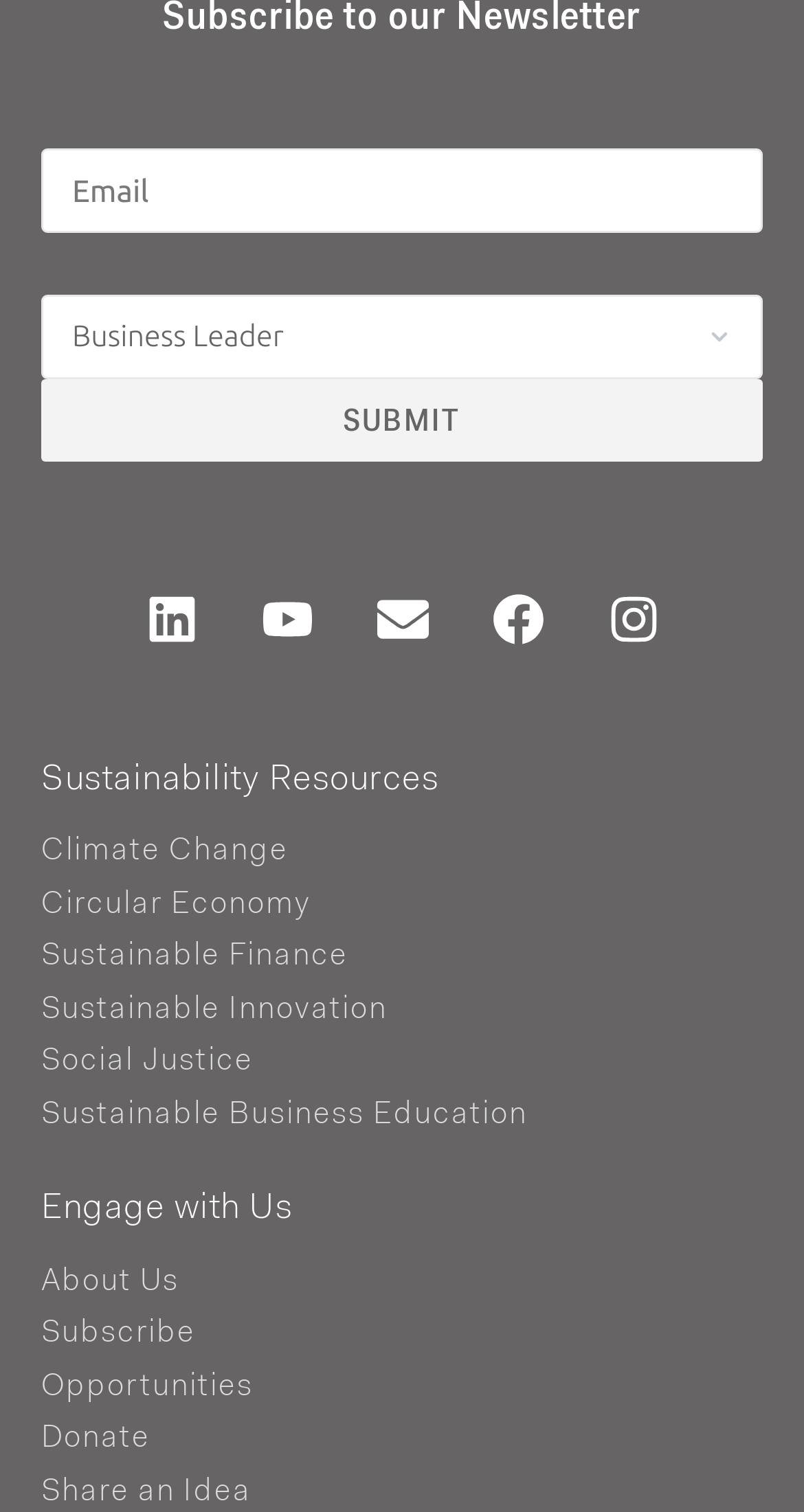What is the function of the 'SUBMIT' button?
Refer to the image and give a detailed response to the question.

The 'SUBMIT' button is likely used to submit a form, possibly related to the email input field and the 'You are...' combobox, which would send the user's input to the server for processing.